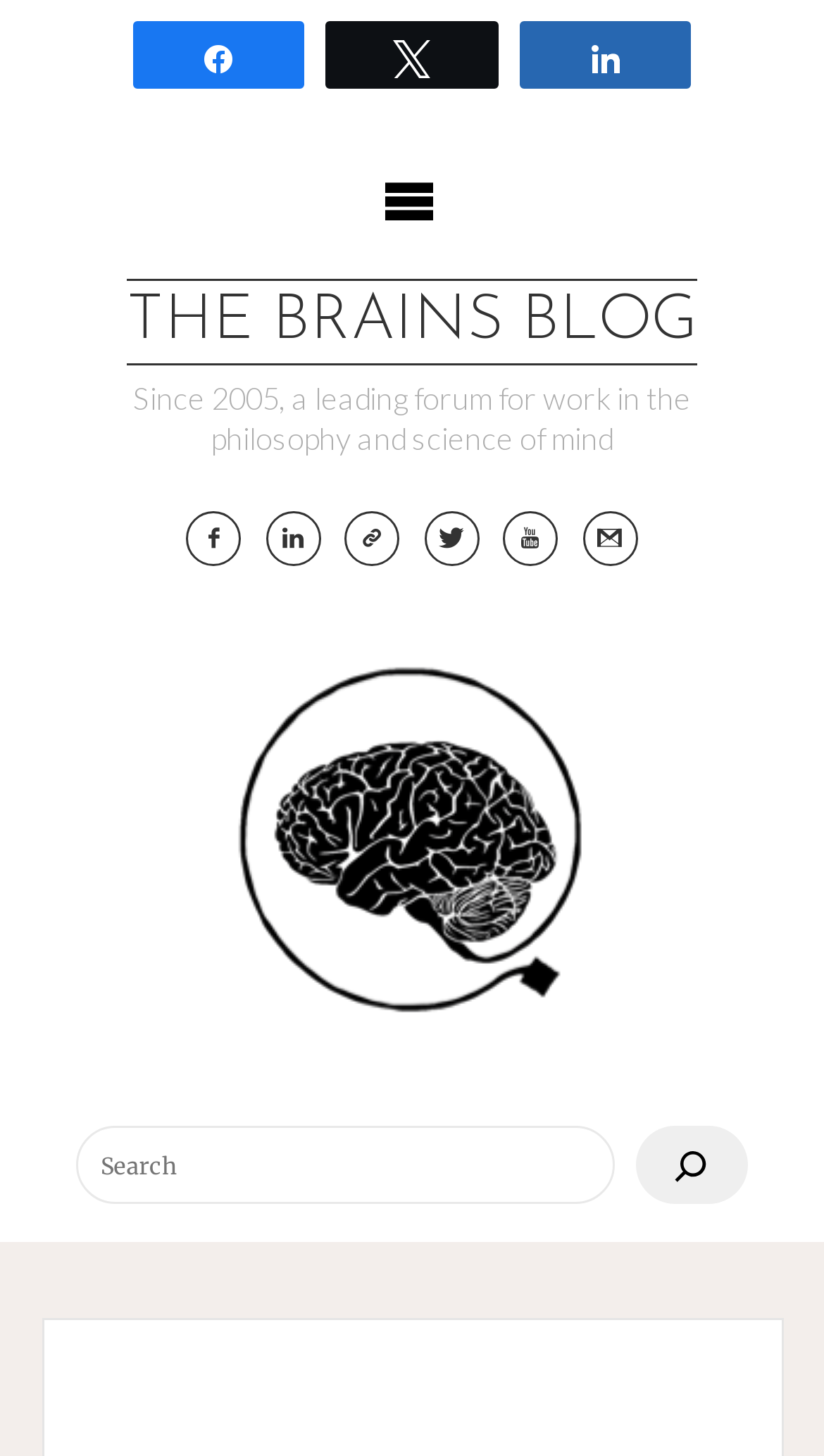Provide the bounding box coordinates in the format (top-left x, top-left y, bottom-right x, bottom-right y). All values are floating point numbers between 0 and 1. Determine the bounding box coordinate of the UI element described as: name="s" placeholder="Search"

[0.092, 0.773, 0.746, 0.827]